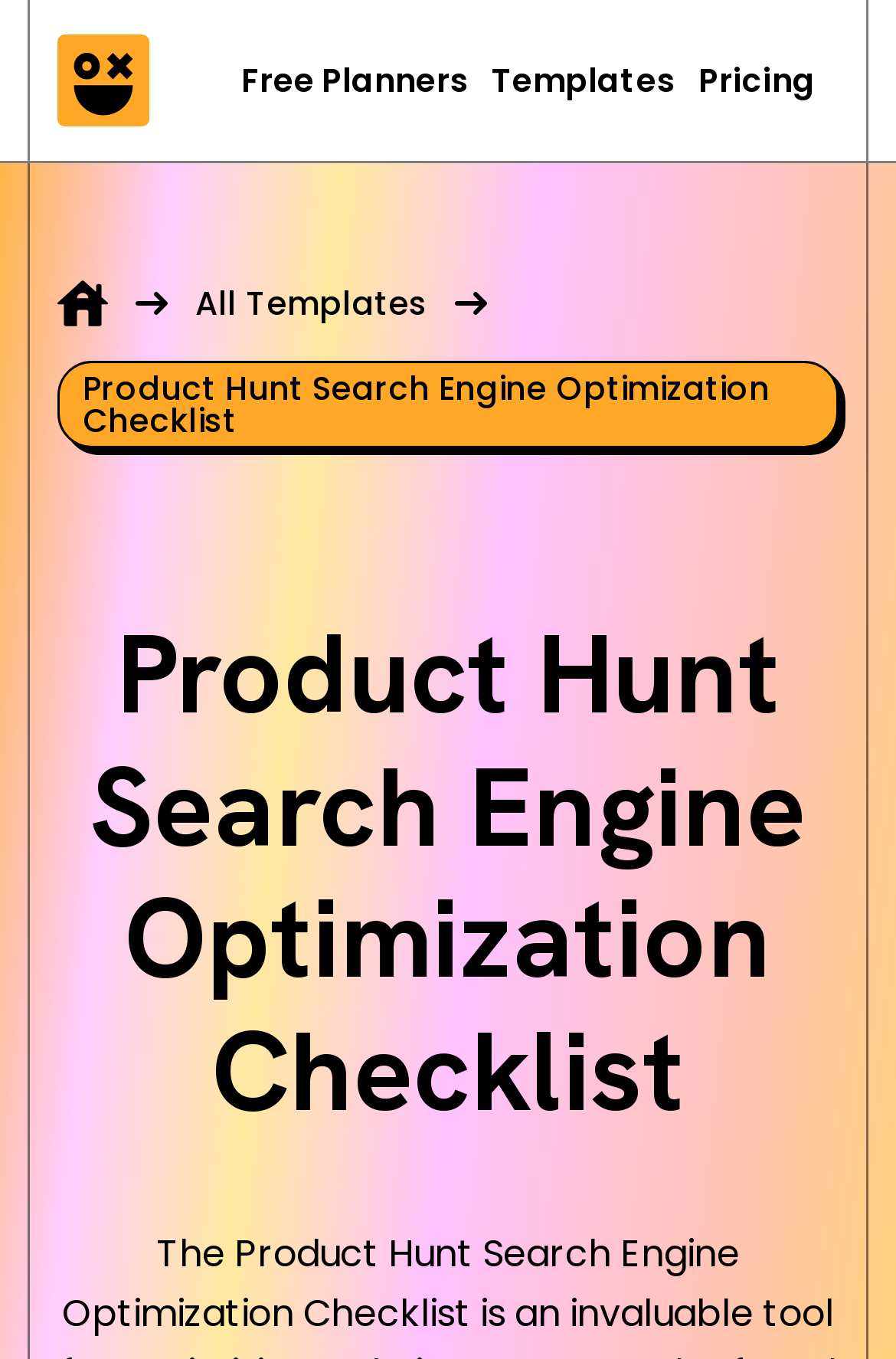What is the title of the checklist?
Look at the image and respond with a single word or a short phrase.

Product Hunt Search Engine Optimization Checklist